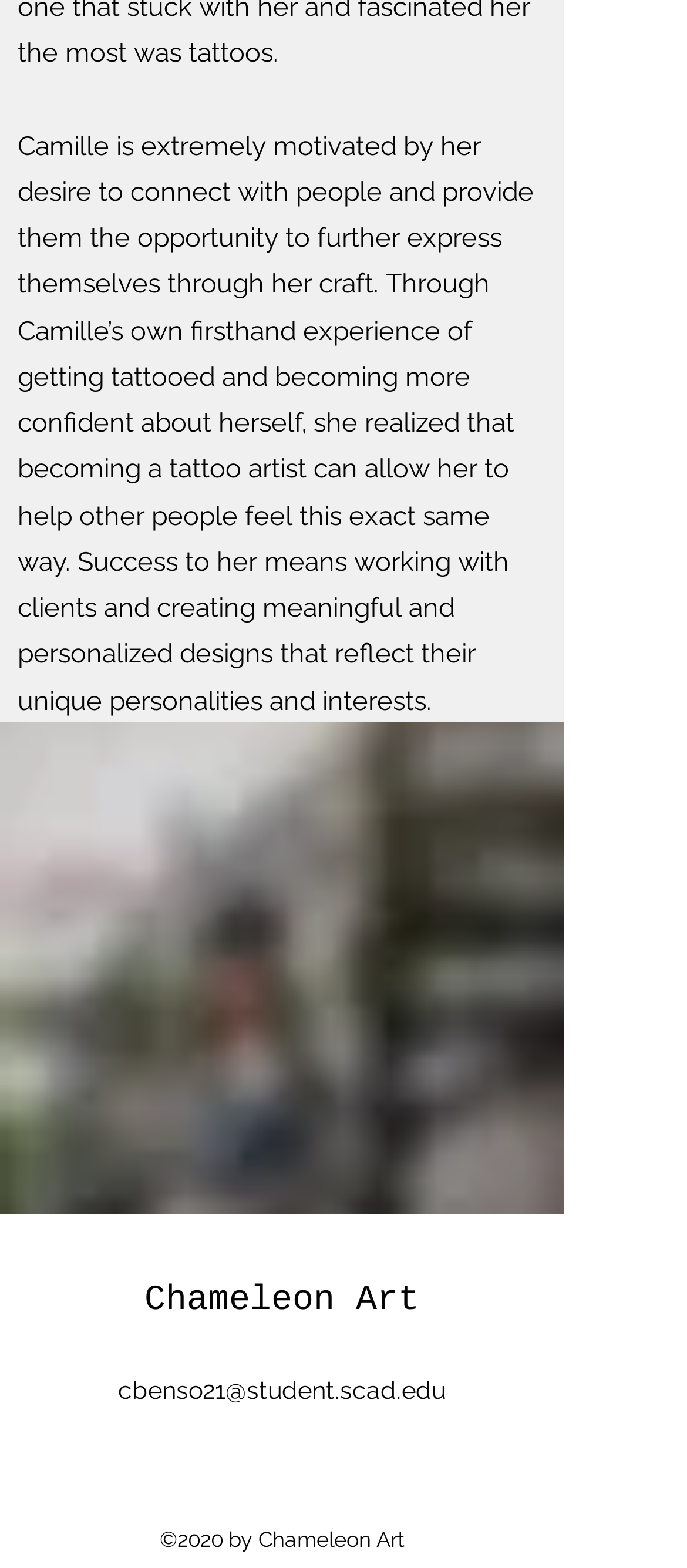What is the email address provided?
Answer with a single word or phrase, using the screenshot for reference.

cbenso21@student.scad.edu